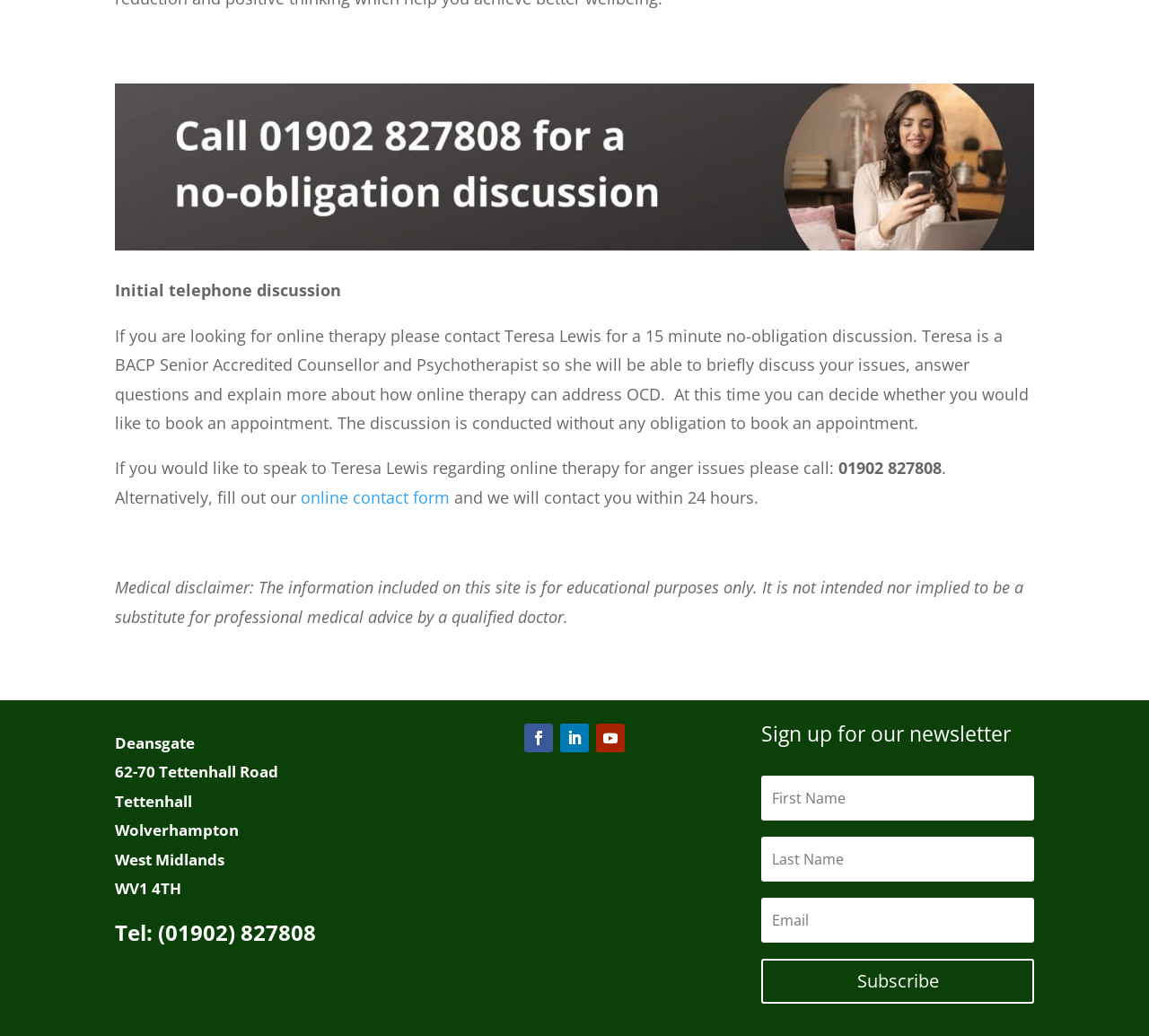What is the disclaimer about the information on this site?
Please answer the question with a single word or phrase, referencing the image.

For educational purposes only